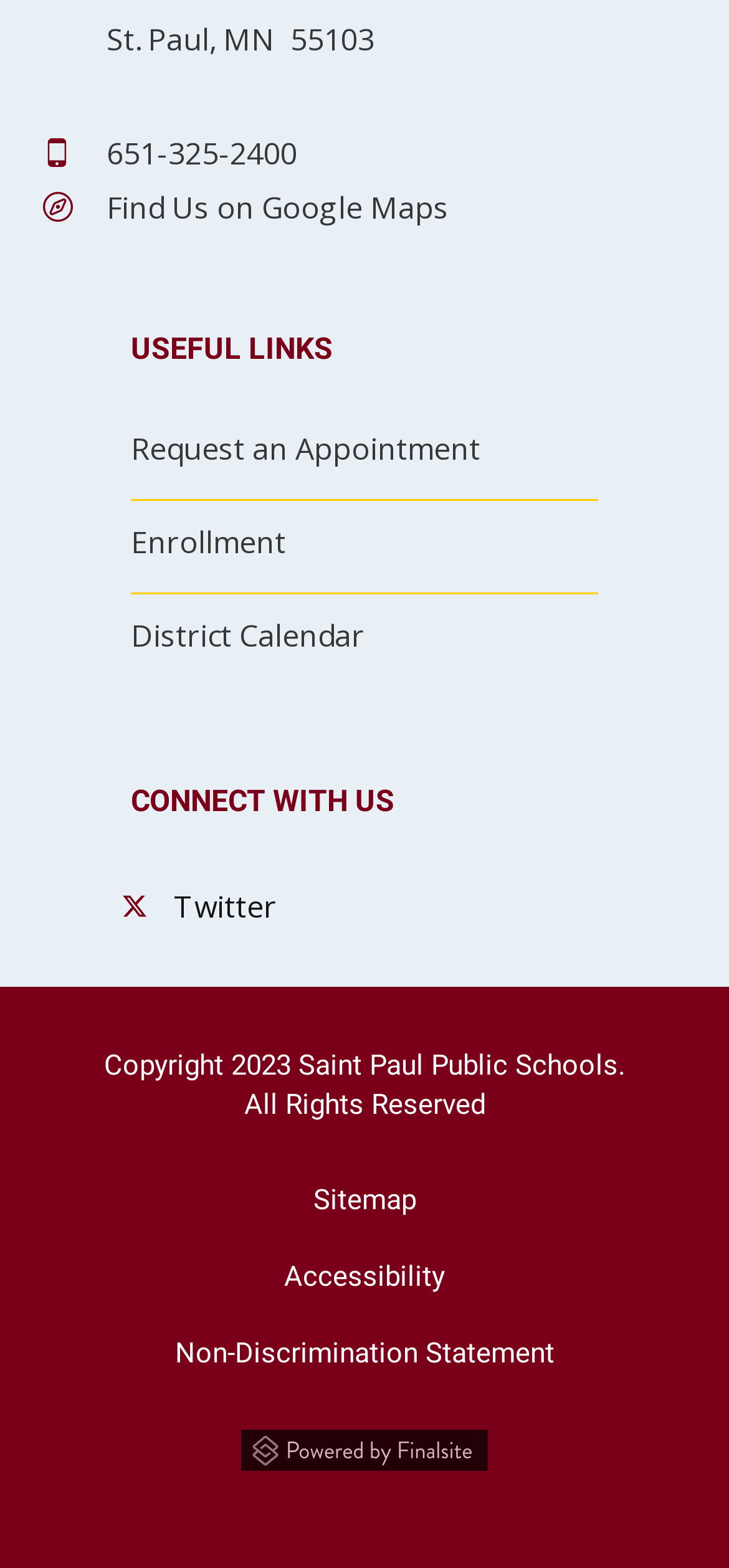How many links open in a new window or tab?
Using the image, answer in one word or phrase.

5